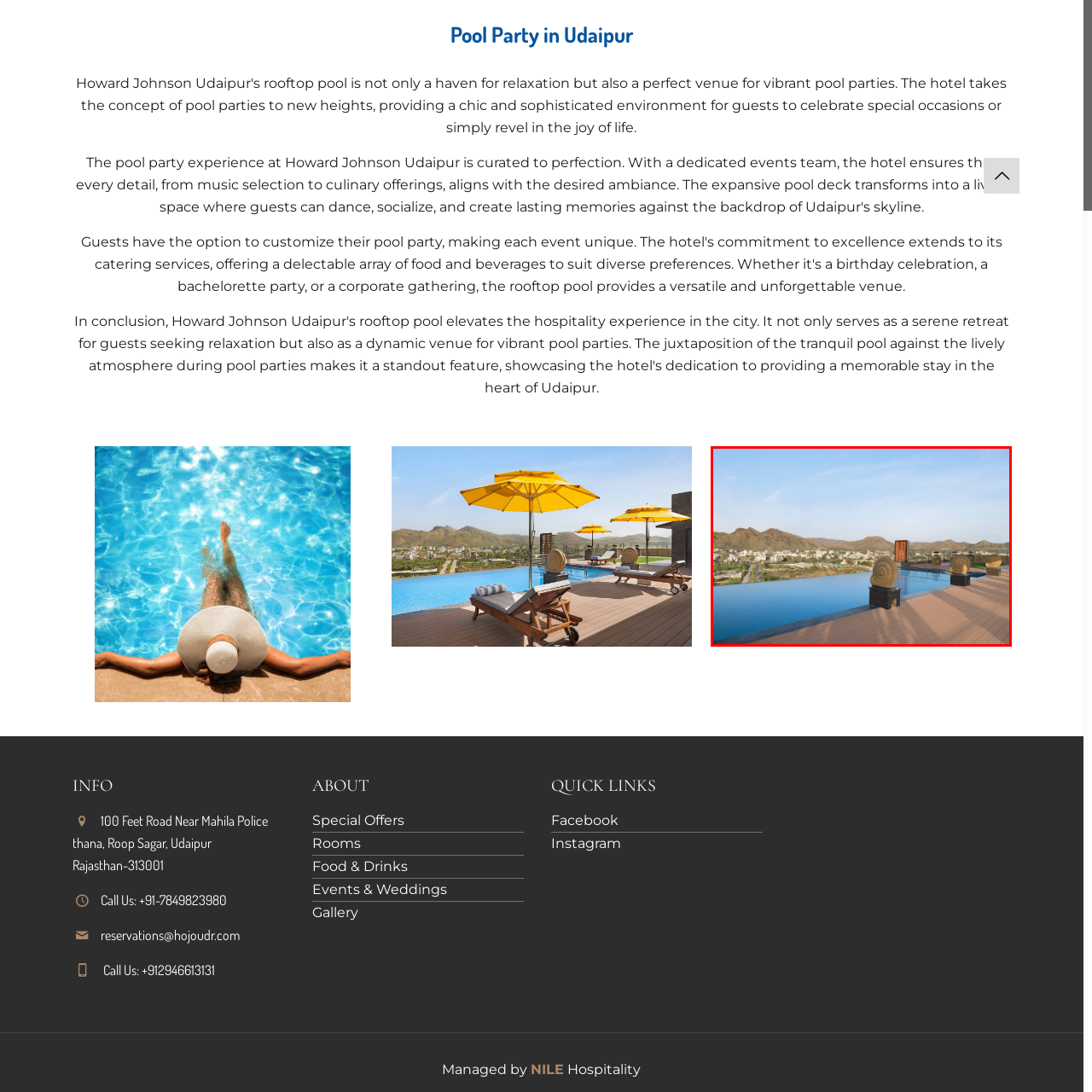Look closely at the image within the red-bordered box and thoroughly answer the question below, using details from the image: What is reflected in the pool's crystal-clear water?

According to the caption, the pool's crystal-clear water reflects the expansive sky, creating a tranquil setting perfect for relaxation.